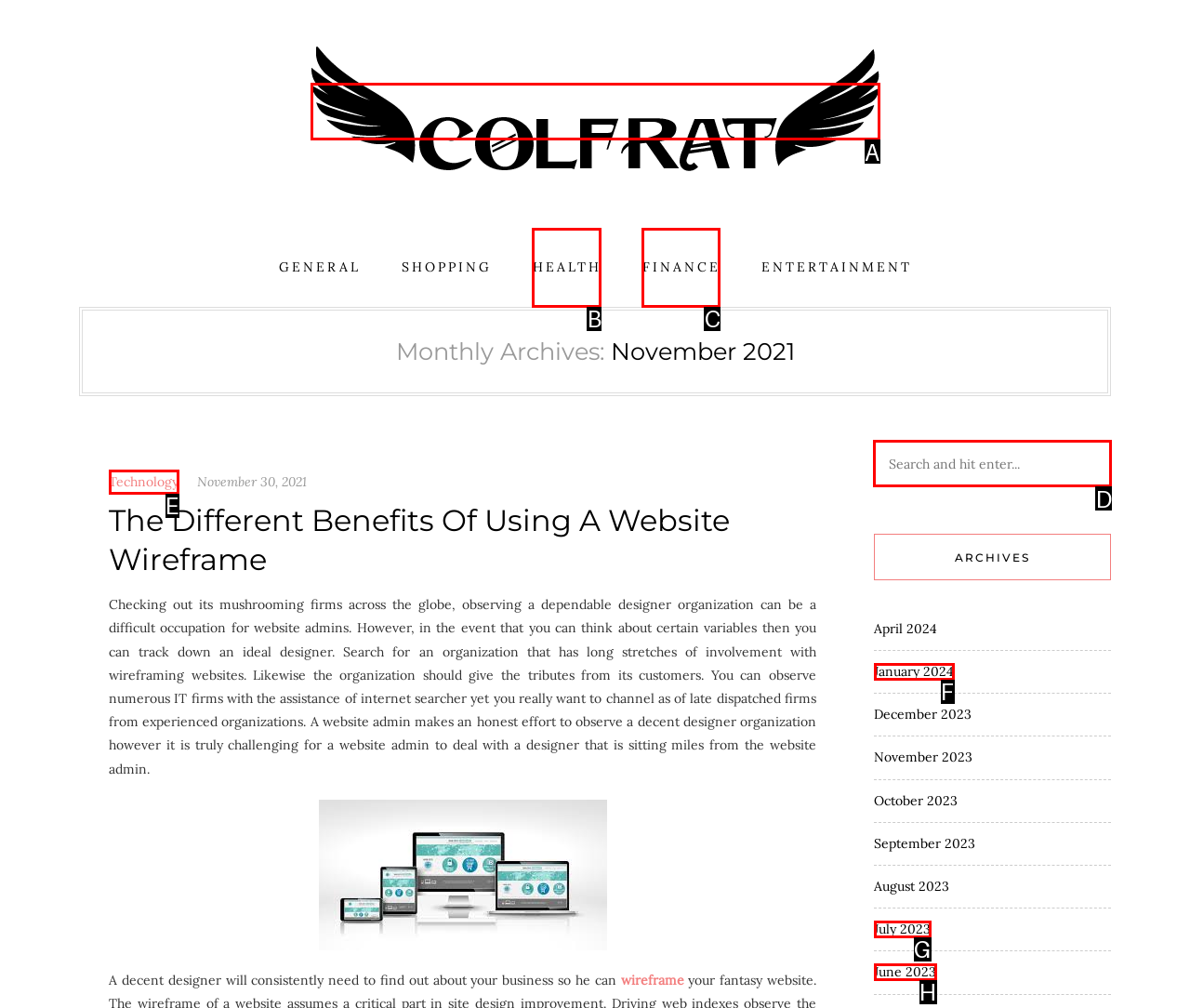Determine the appropriate lettered choice for the task: Click on the 'Previous post:' link. Reply with the correct letter.

None